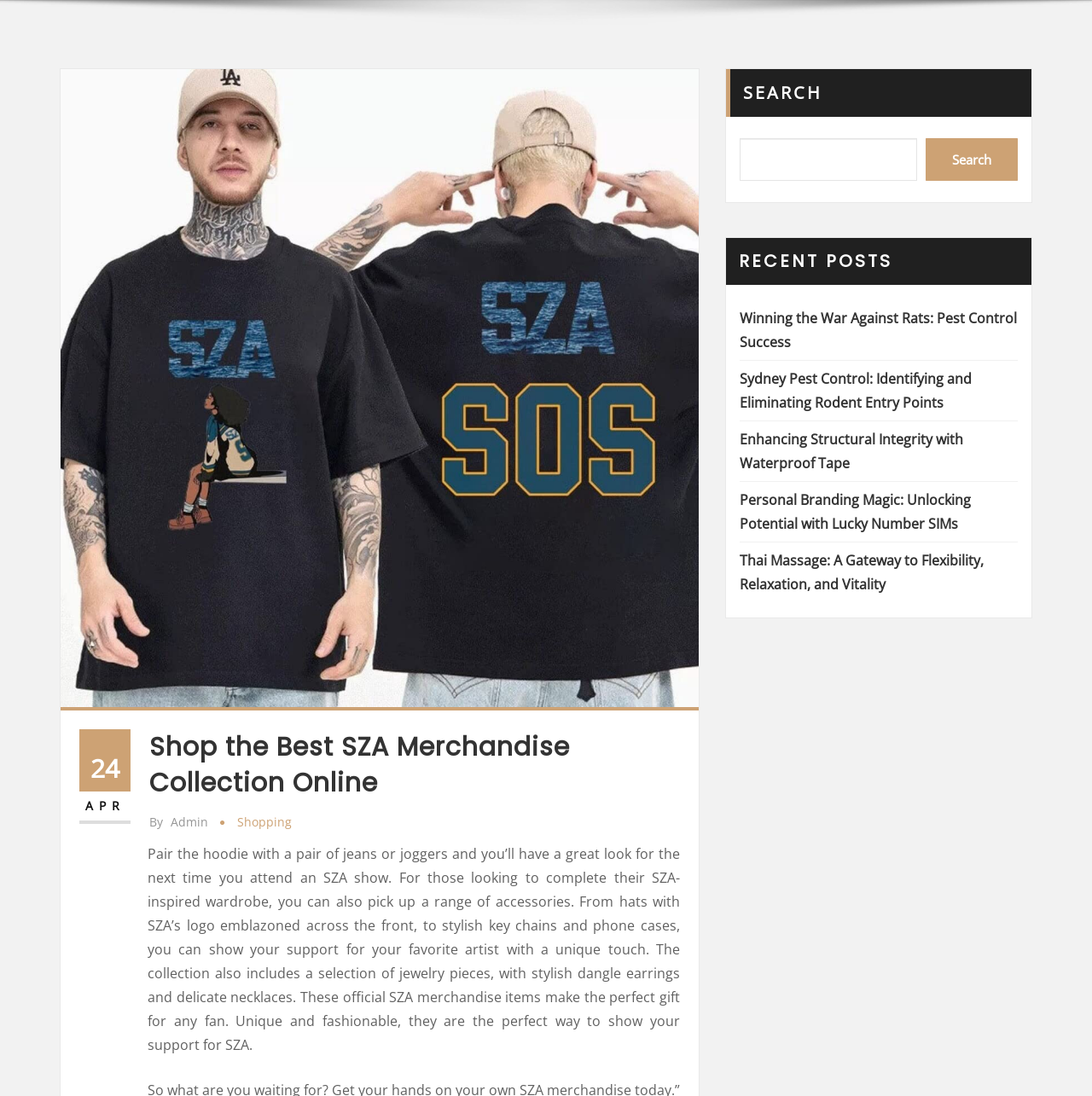Locate the bounding box of the UI element with the following description: "by admin".

[0.137, 0.741, 0.191, 0.76]